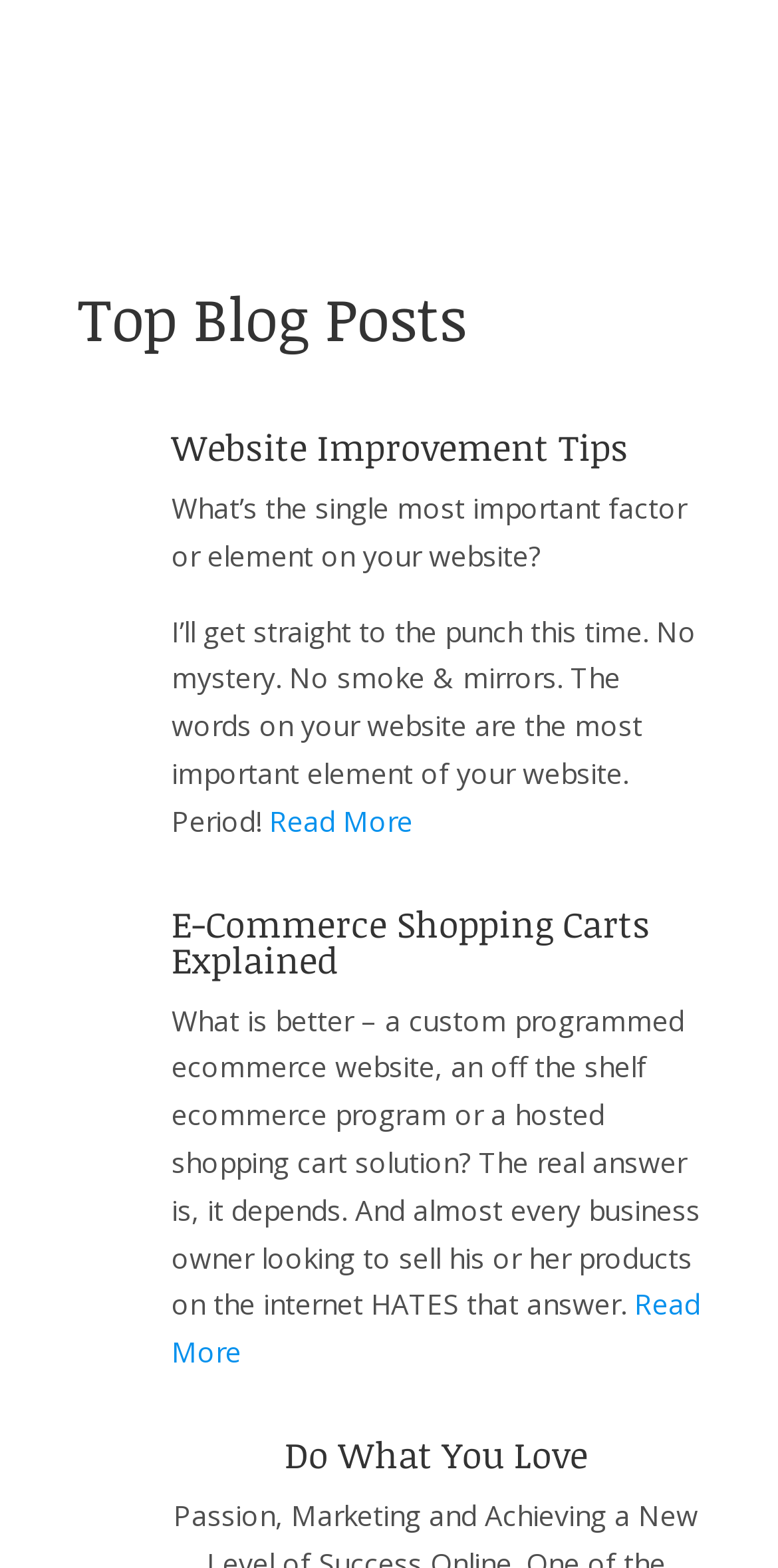Give a concise answer using one word or a phrase to the following question:
What is the topic of the second blog post?

E-Commerce Shopping Carts